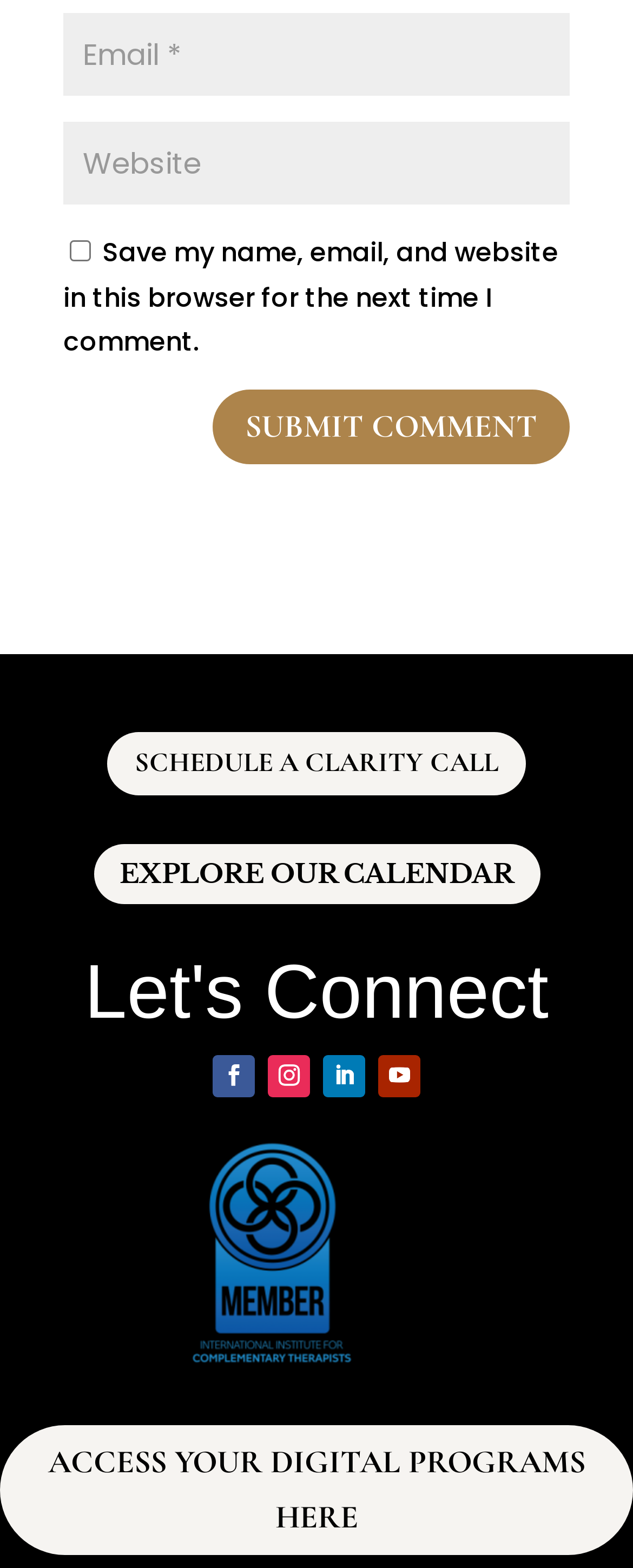How many links are there above the 'Let's Connect' heading?
Kindly offer a comprehensive and detailed response to the question.

There are two links, 'SCHEDULE A CLARITY CALL' and 'EXPLORE OUR CALENDAR', located above the 'Let's Connect' heading, which are likely links to other pages or sections of the website.